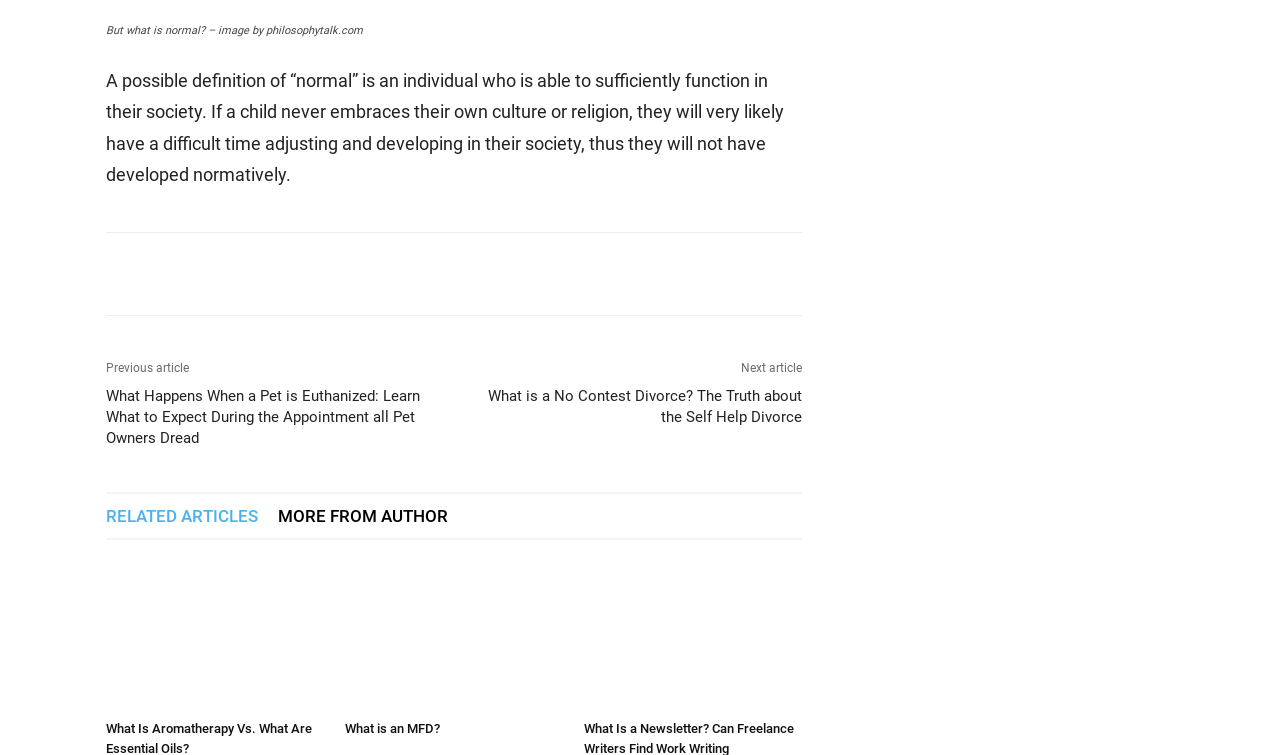Give a one-word or one-phrase response to the question:
How many social media links are in the footer?

4